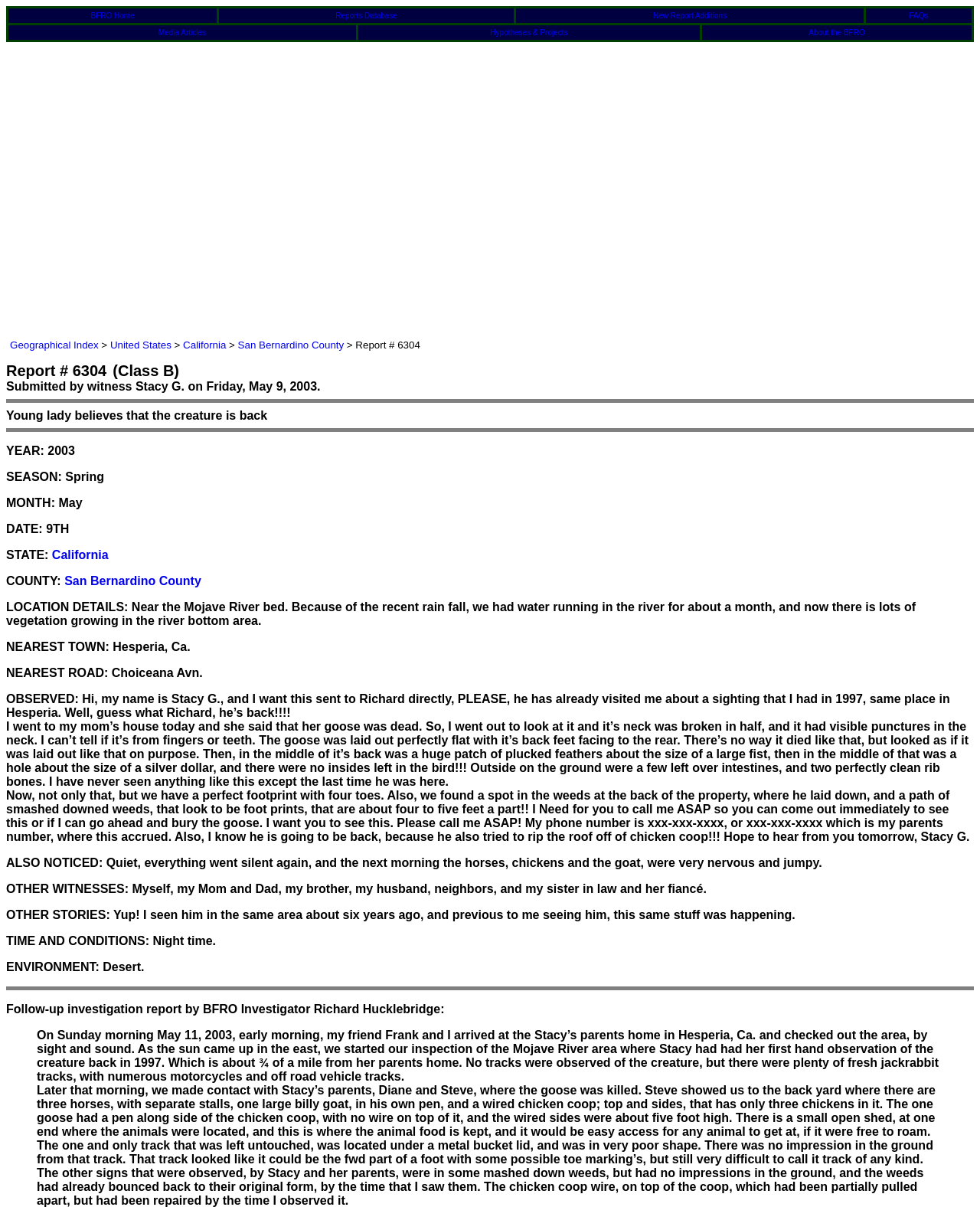Please find the bounding box coordinates of the section that needs to be clicked to achieve this instruction: "Click on BFRO Home".

[0.009, 0.007, 0.221, 0.019]